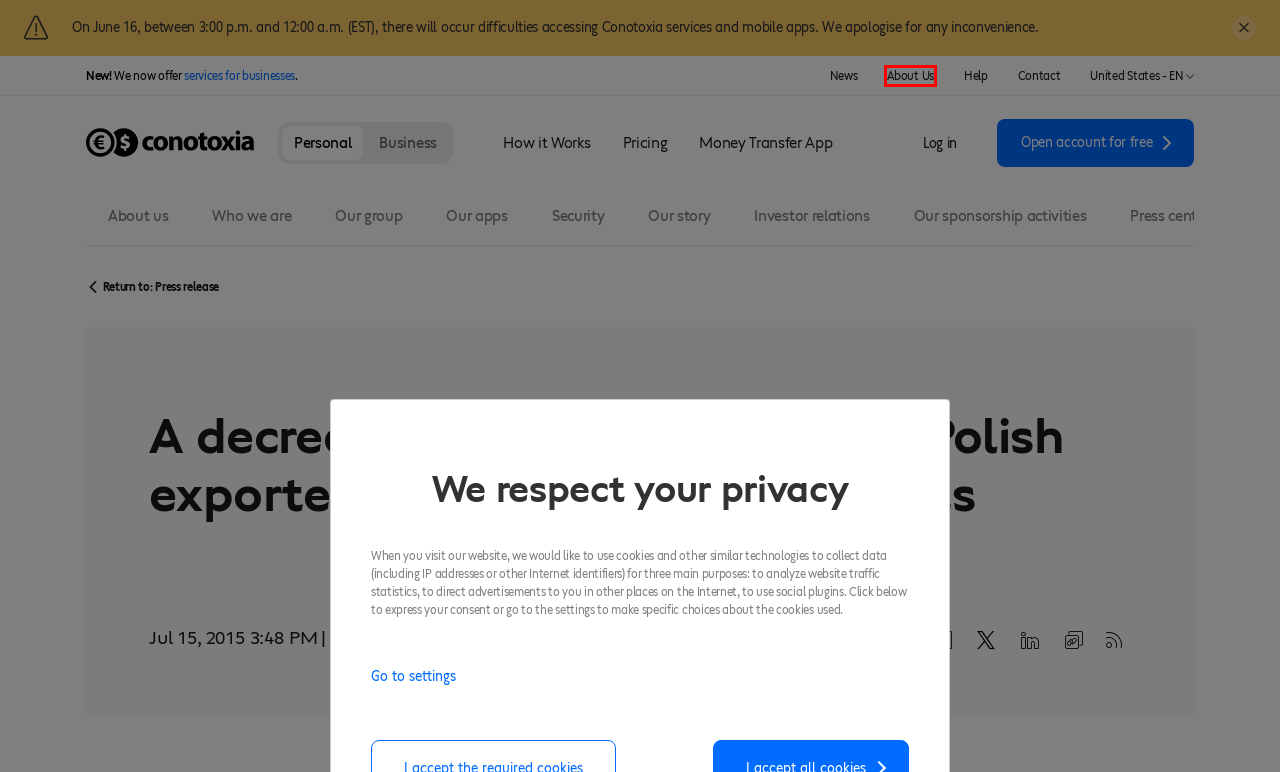Review the screenshot of a webpage which includes a red bounding box around an element. Select the description that best fits the new webpage once the element in the bounding box is clicked. Here are the candidates:
A. Our group - Conotoxia.com
B. How to send money to someone online fast with Conotoxia.com
C. Press release - Conotoxia.com
D. Start registration - Conotoxia.com
E. Pricing table - the fee charged for money transfer with Conotoxia.com
F. About us
G. Security - Conotoxia.com
H. Our sponsorship activities - Conotoxia.com

F